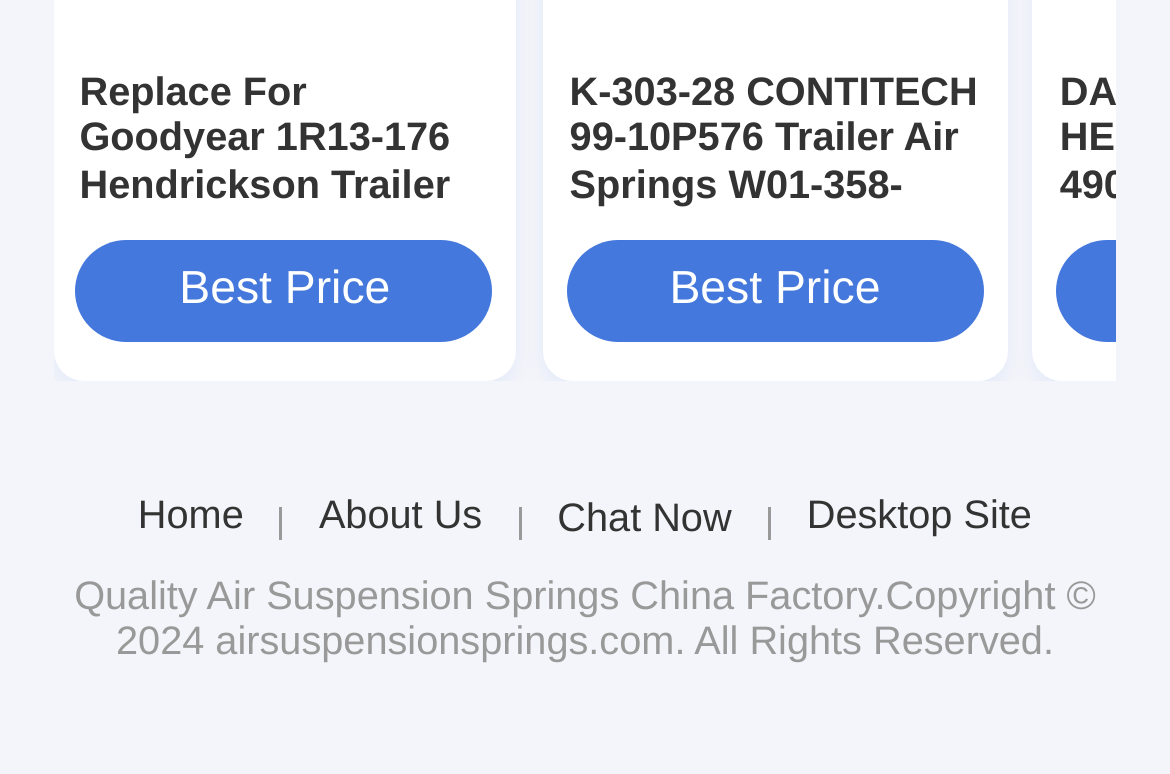Please identify the bounding box coordinates of where to click in order to follow the instruction: "View the mission".

None